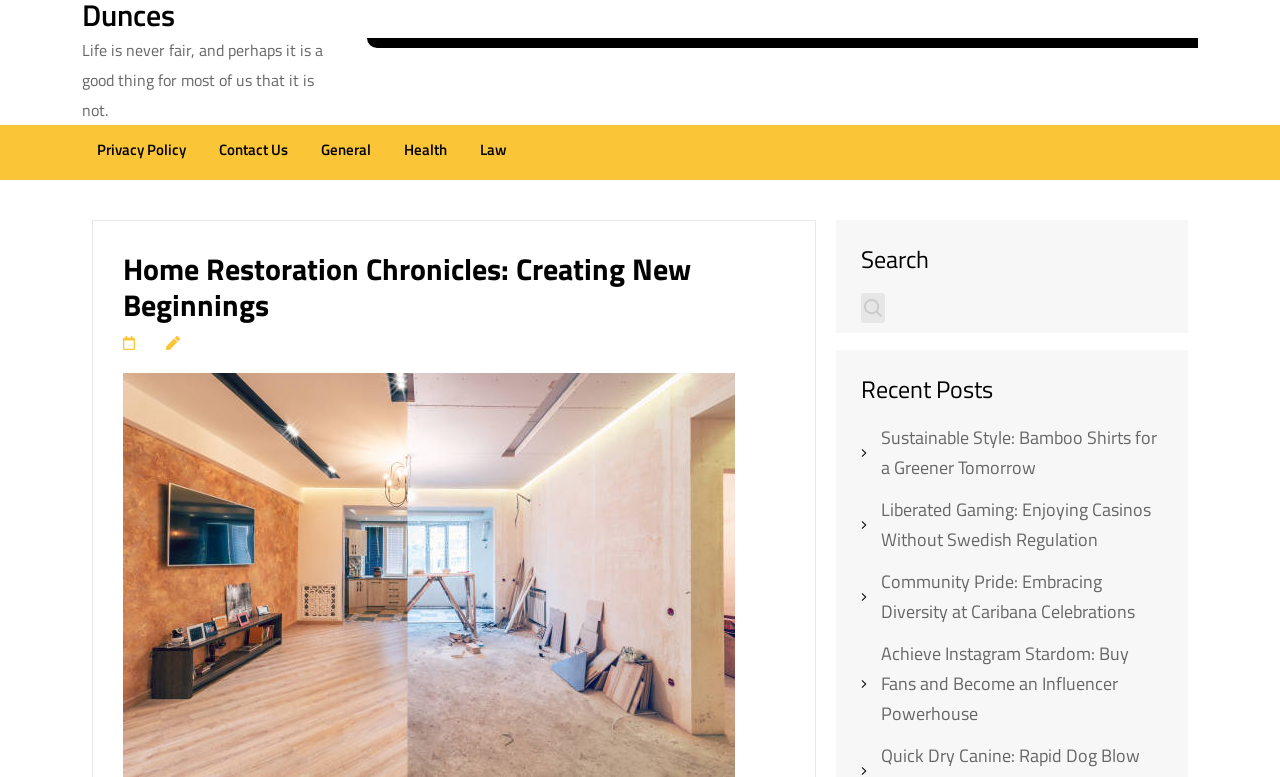What is the first quote on the webpage?
Analyze the image and provide a thorough answer to the question.

The first quote on the webpage is 'Life is never fair, and perhaps it is a good thing for most of us that it is not.' which is located at the top of the webpage with a bounding box coordinate of [0.064, 0.049, 0.252, 0.157]